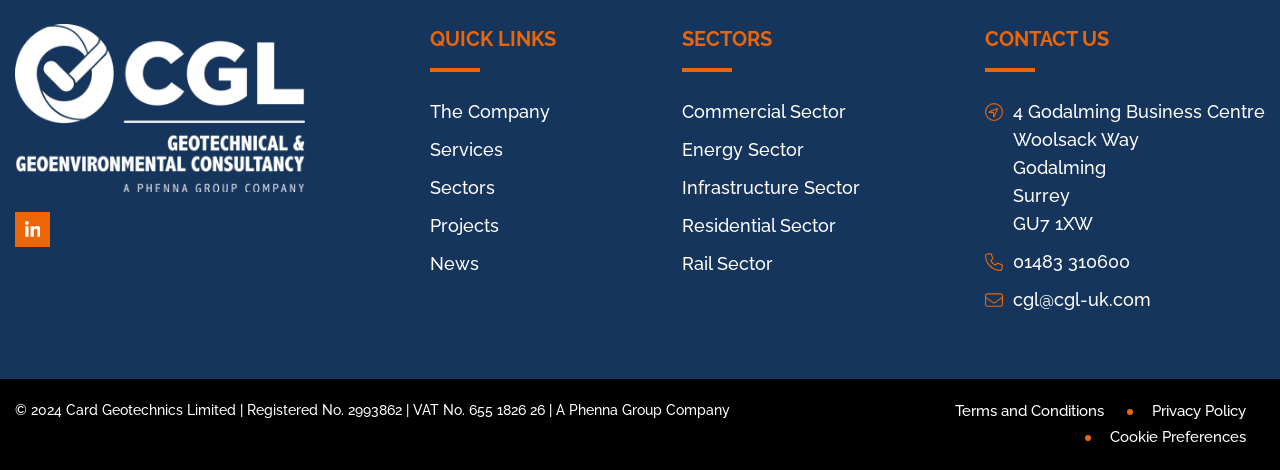Please specify the bounding box coordinates of the region to click in order to perform the following instruction: "Learn about the company".

[0.336, 0.216, 0.43, 0.26]